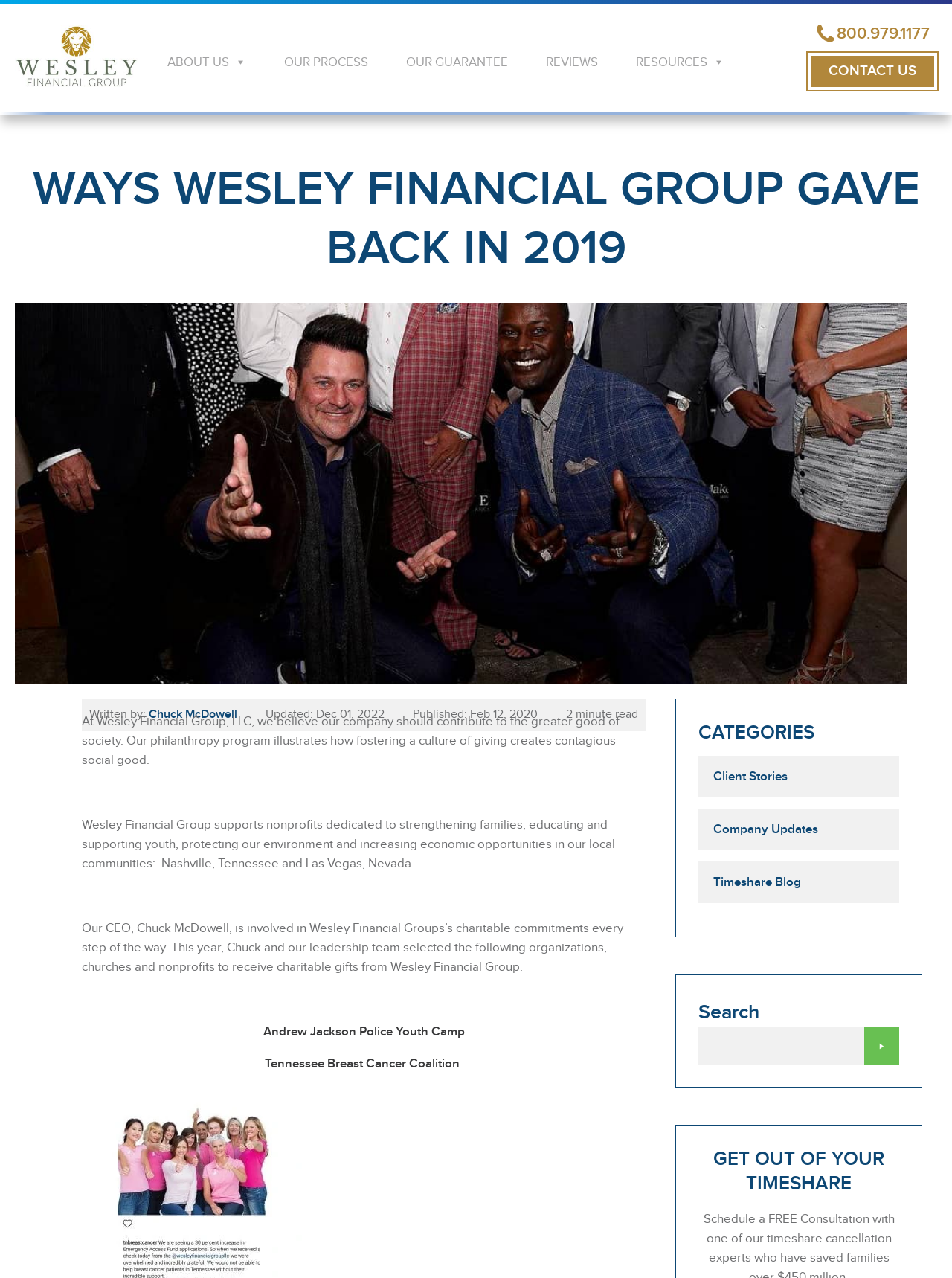Please identify the bounding box coordinates of the element's region that I should click in order to complete the following instruction: "Go to ABOUT US". The bounding box coordinates consist of four float numbers between 0 and 1, i.e., [left, top, right, bottom].

[0.168, 0.037, 0.291, 0.06]